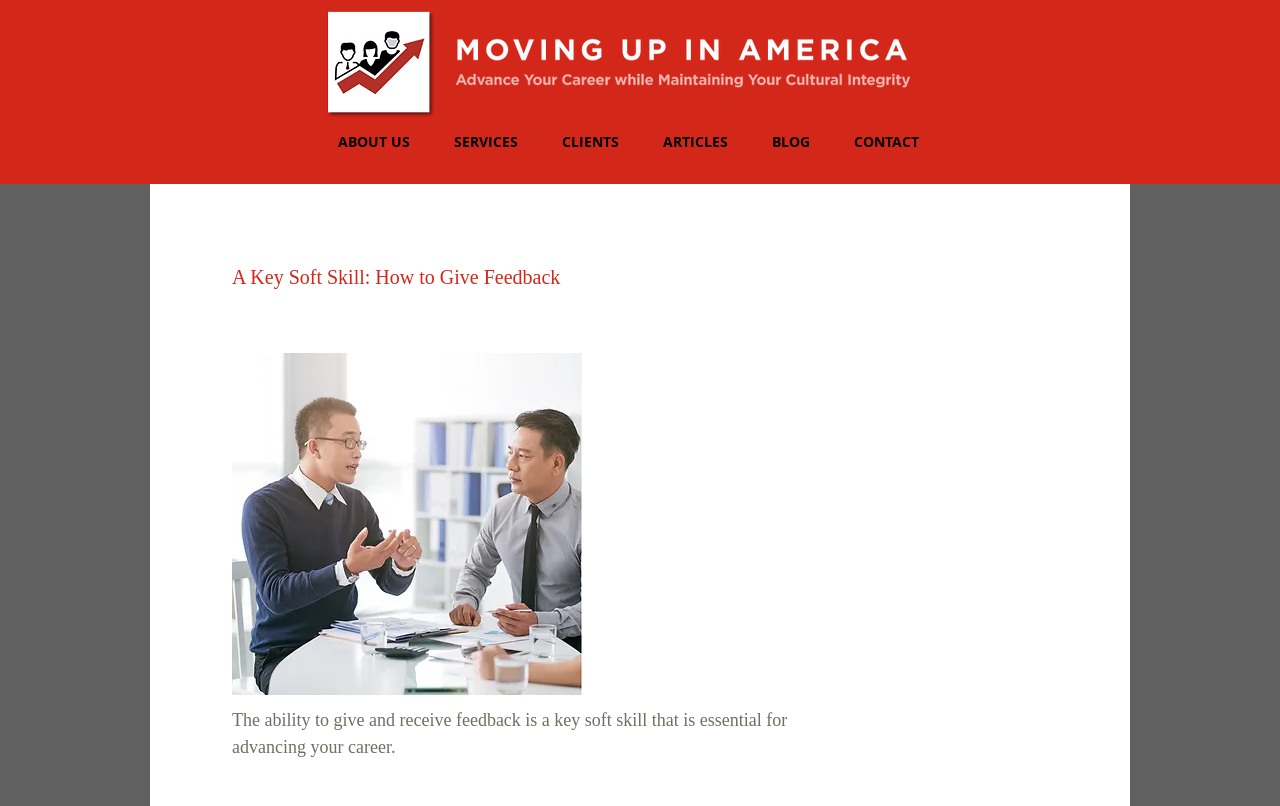What is the purpose of the button on the webpage?
Look at the image and answer the question with a single word or phrase.

Unknown